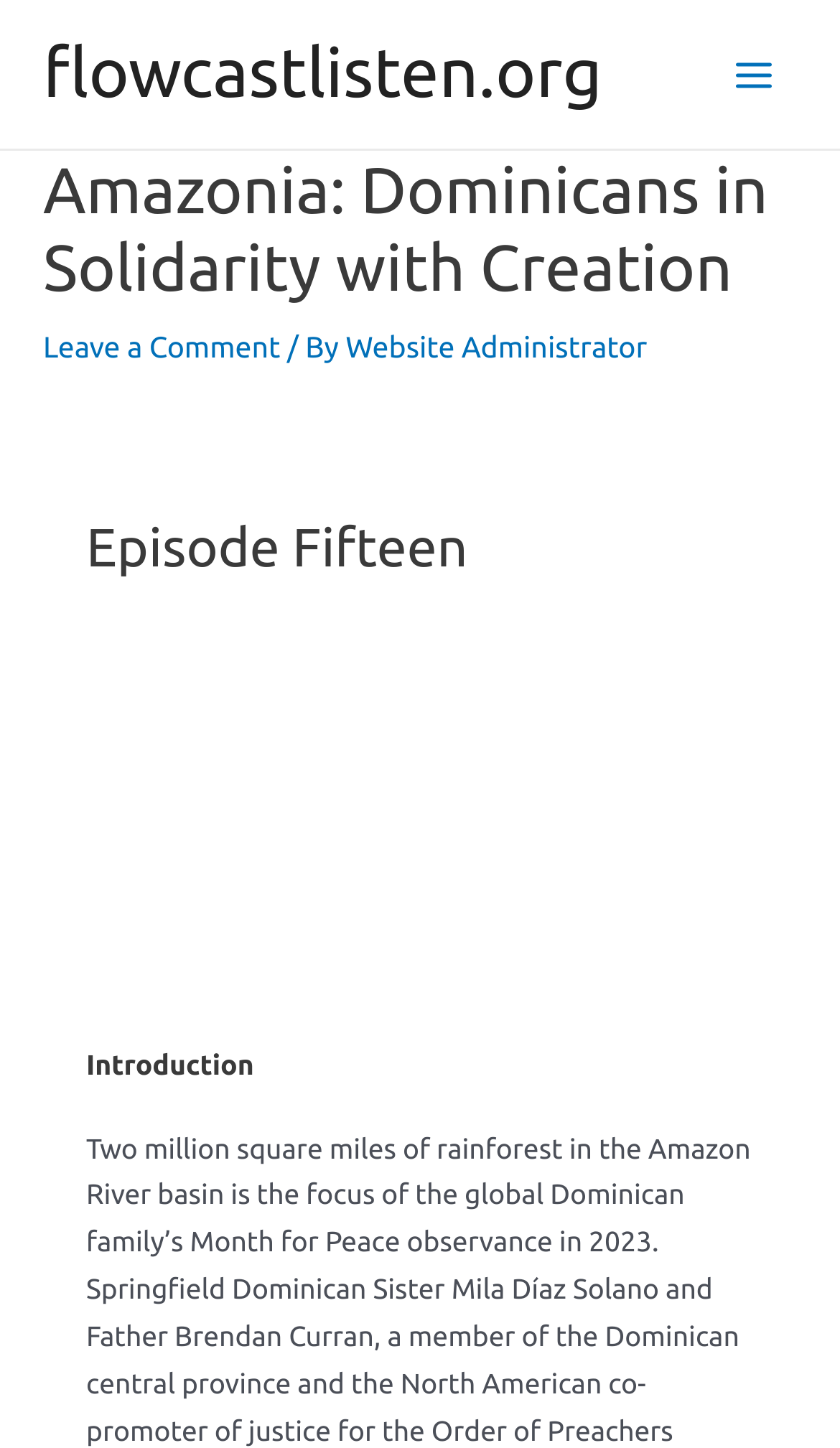Give a complete and precise description of the webpage's appearance.

The webpage is about Amazonia: Dominicans in Solidarity with Creation. At the top left, there is a link to the website's homepage, "flowcastlisten.org". To the right of this link, there is a button labeled "Main Menu" which is not expanded. 

Below the top section, there is a header area that spans the entire width of the page. Within this header, the title "Amazonia: Dominicans in Solidarity with Creation" is prominently displayed. Below the title, there is a link to "Leave a Comment" on the left, followed by the text "/ By" and then a link to the "Website Administrator" on the right.

The main content area is divided into sections. The first section is headed by "Episode Fifteen" and takes up most of the width of the page. Below this heading, there is an iframe that contains the content of "Amazonia - Dominicans In Solidarity with Creation". 

Further down the page, there is another section headed by "Introduction". This section appears to be a continuation of the content from the iframe above.